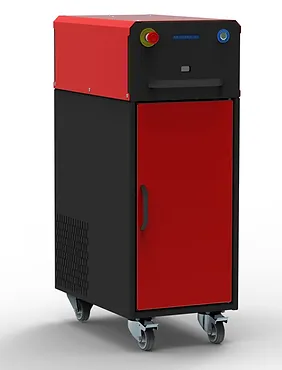How many wheels does the device have?
Refer to the screenshot and respond with a concise word or phrase.

Four